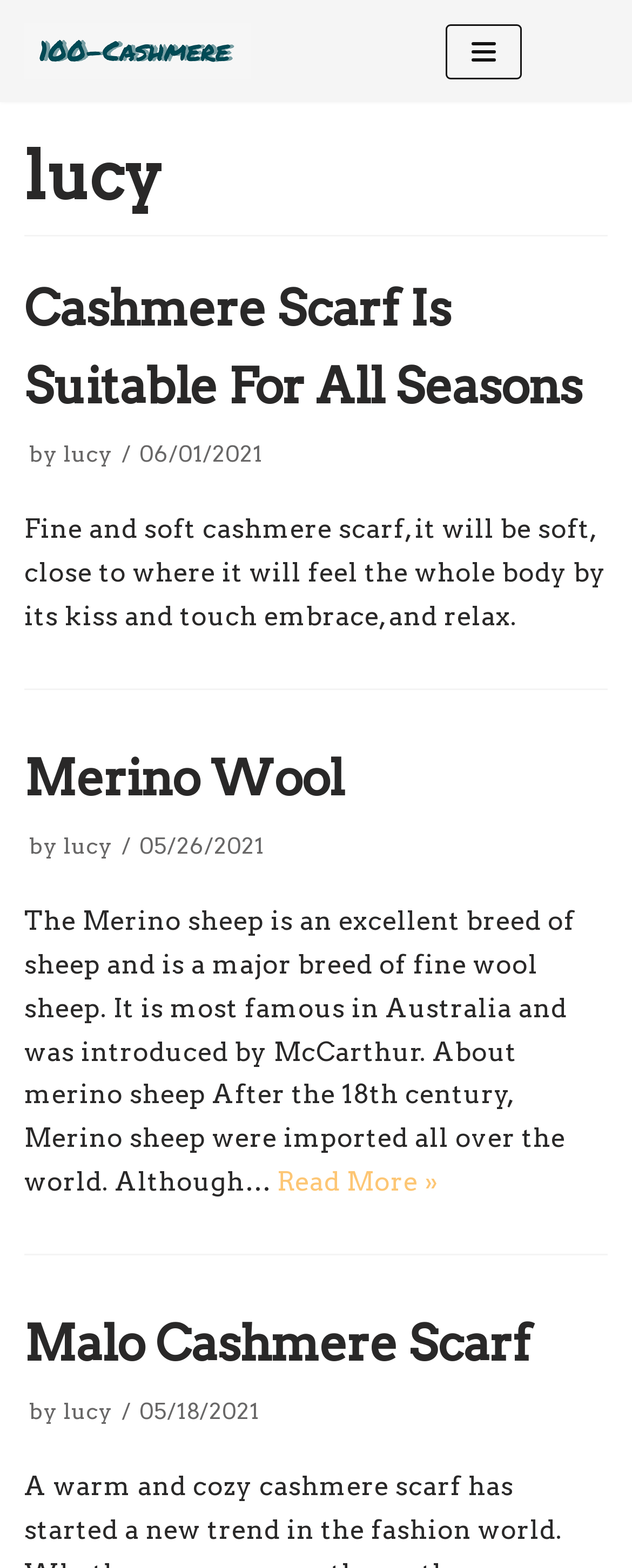Provide the bounding box coordinates for the UI element that is described by this text: "Skip to content". The coordinates should be in the form of four float numbers between 0 and 1: [left, top, right, bottom].

[0.0, 0.033, 0.103, 0.054]